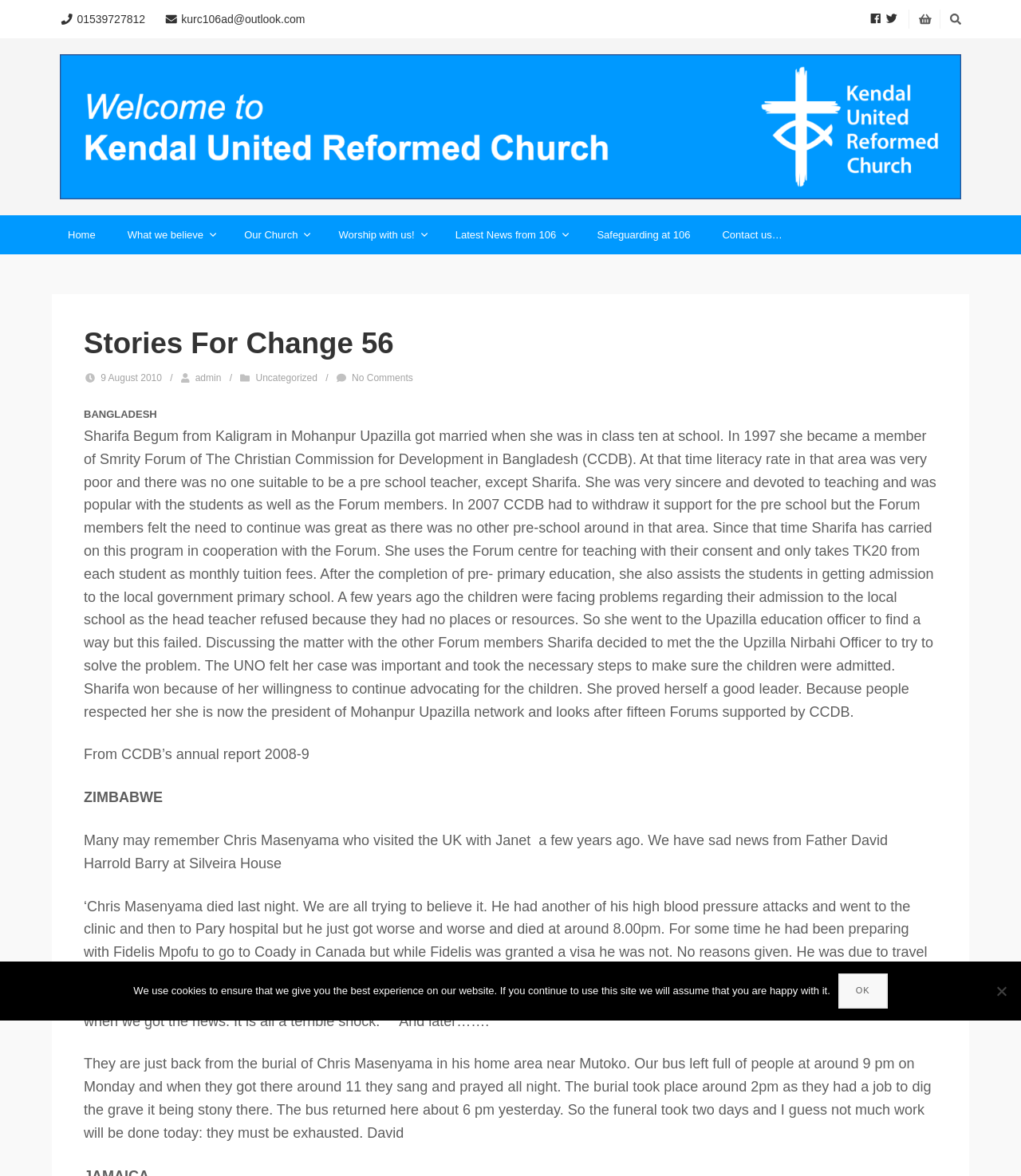What is the name of the organization that supported Sharifa Begum?
Please look at the screenshot and answer in one word or a short phrase.

CCDB